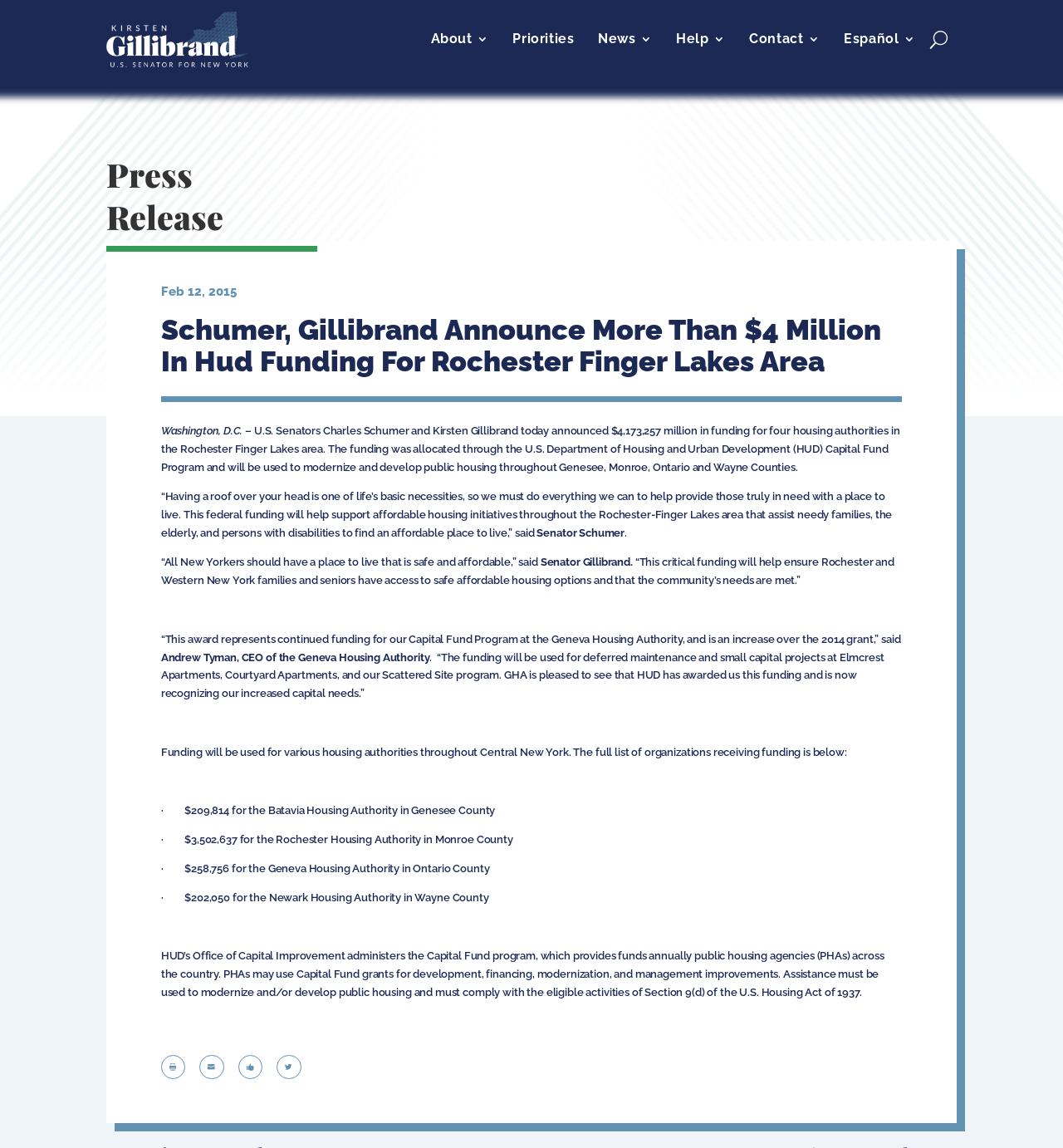Determine the bounding box coordinates for the area that should be clicked to carry out the following instruction: "Click on Car Radios".

None